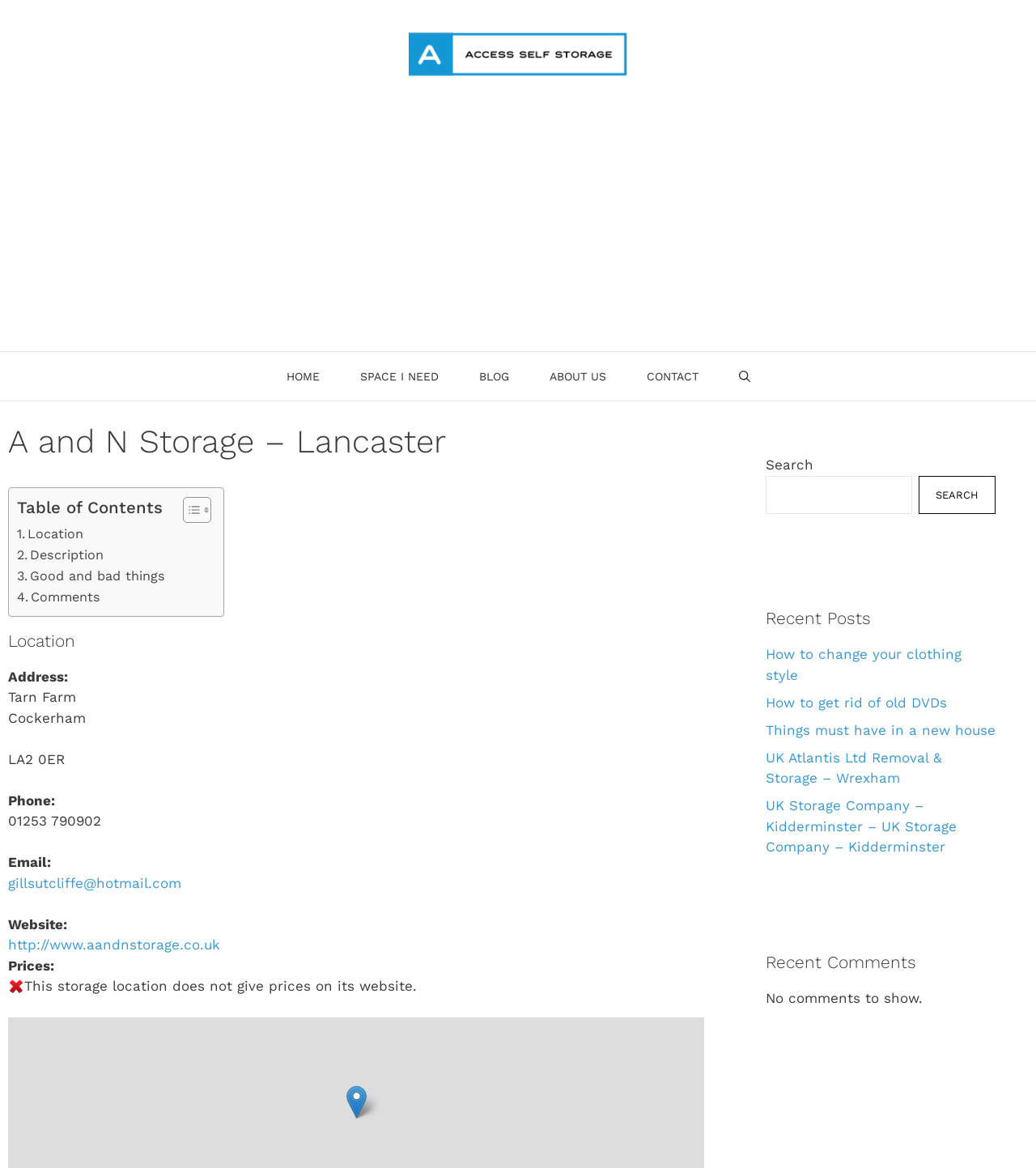Construct a comprehensive description capturing every detail on the webpage.

This webpage is about A and N Storage, a self-storage facility located in Lancaster. At the top of the page, there is a banner with the company's logo and a navigation menu with links to different sections of the website, including "HOME", "SPACE I NEED", "BLOG", "ABOUT US", and "CONTACT". 

Below the navigation menu, there is a table of contents with links to different parts of the page, including "Location", "Description", "Good and bad things", and "Comments". 

The main content of the page is divided into sections. The "Location" section displays the storage facility's address, phone number, email, and website. The address is Tarn Farm, Cockerham, LA2 0ER. The phone number is 01253 790902, and the email is gillsutcliffe@hotmail.com. The website is http://www.aandnstorage.co.uk. 

The "Prices" section mentions that this storage location does not provide prices on its website. 

On the right side of the page, there are three complementary sections. The first section has a search bar where users can search for content on the website. The second section displays recent posts, including links to articles about changing clothing style, getting rid of old DVDs, things to have in a new house, and storage companies in Wrexham and Kidderminster. The third section is for recent comments, but it currently shows no comments.